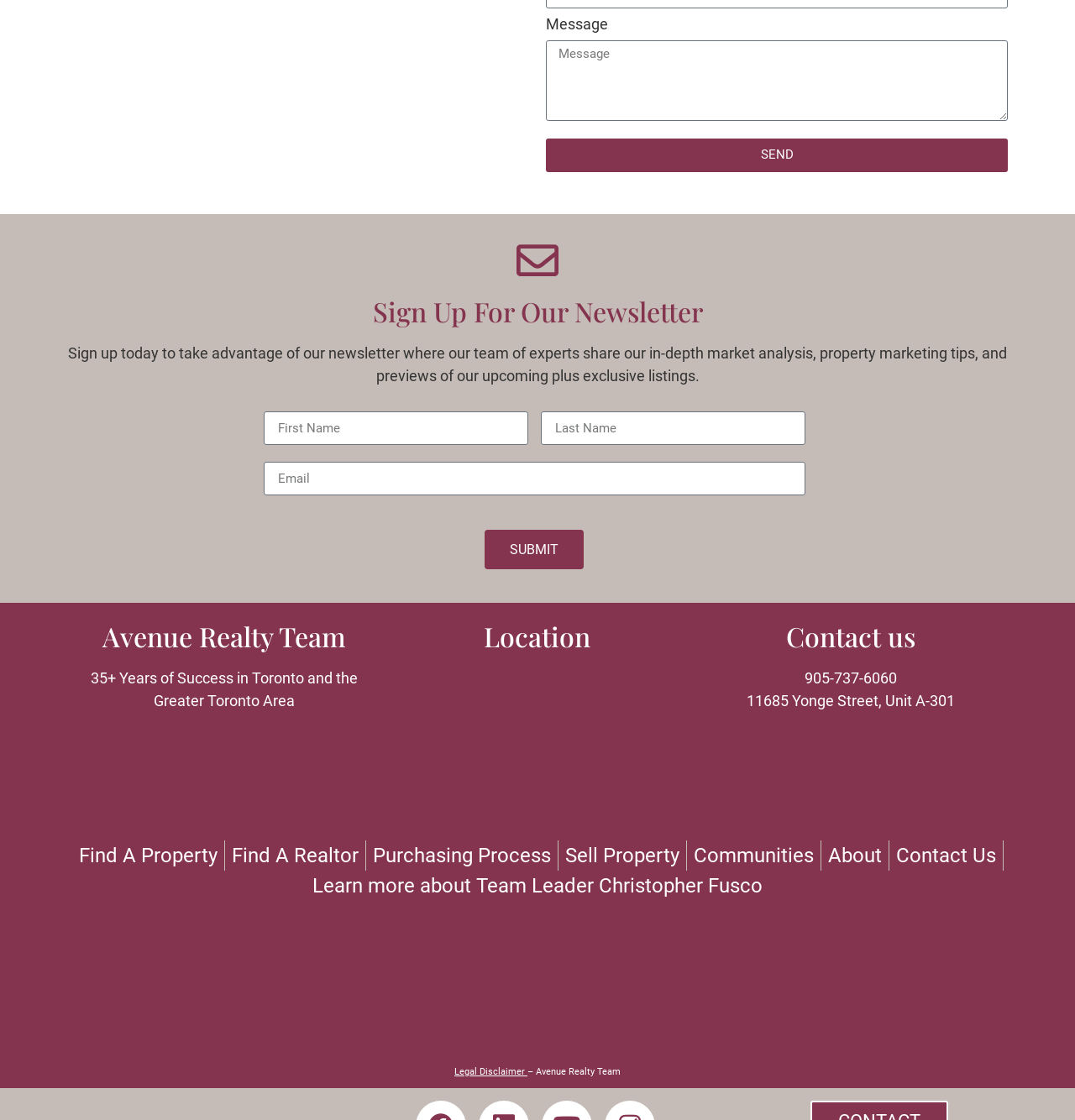What is the phone number to contact Avenue Realty Team?
Using the image as a reference, give a one-word or short phrase answer.

905-737-6060